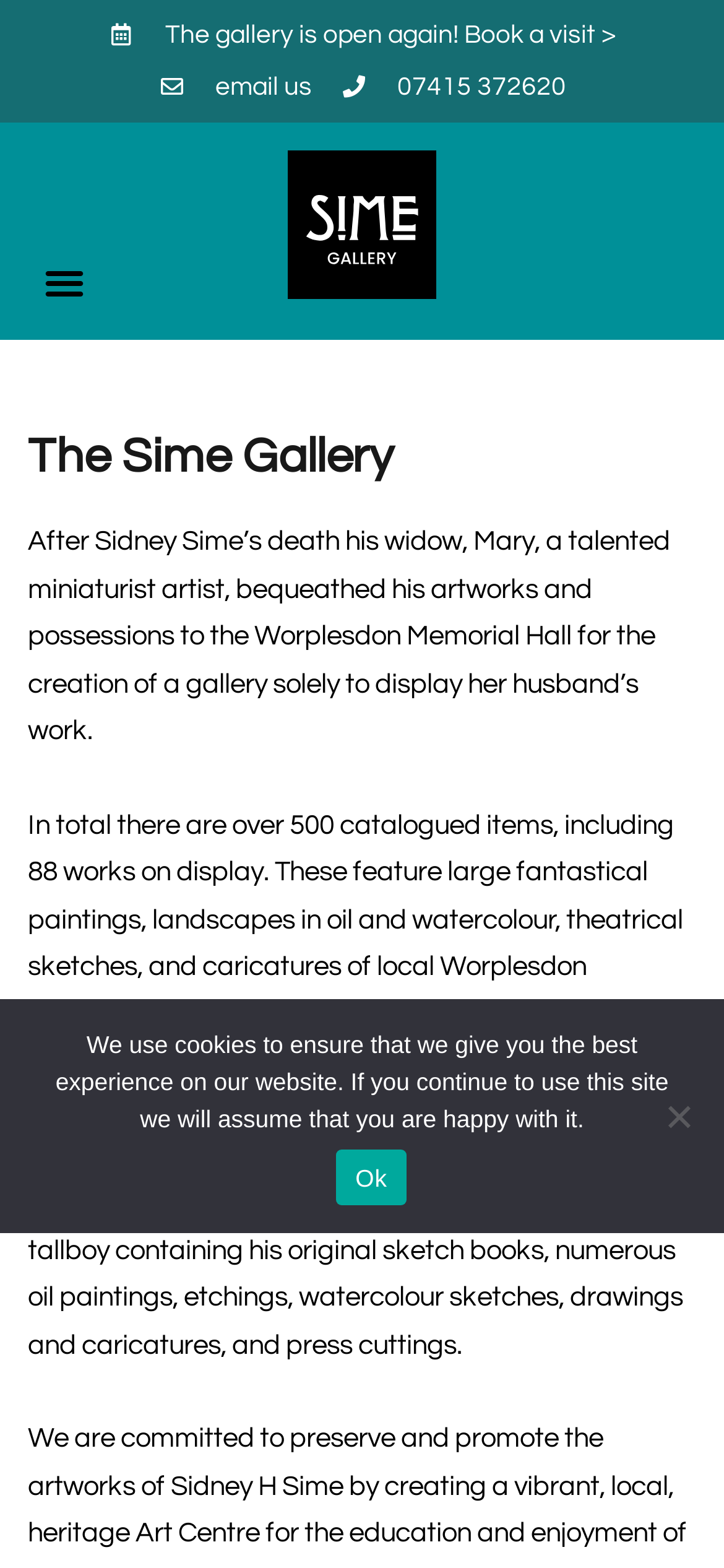Identify the bounding box coordinates for the UI element described as: "Menu". The coordinates should be provided as four floats between 0 and 1: [left, top, right, bottom].

[0.047, 0.16, 0.132, 0.199]